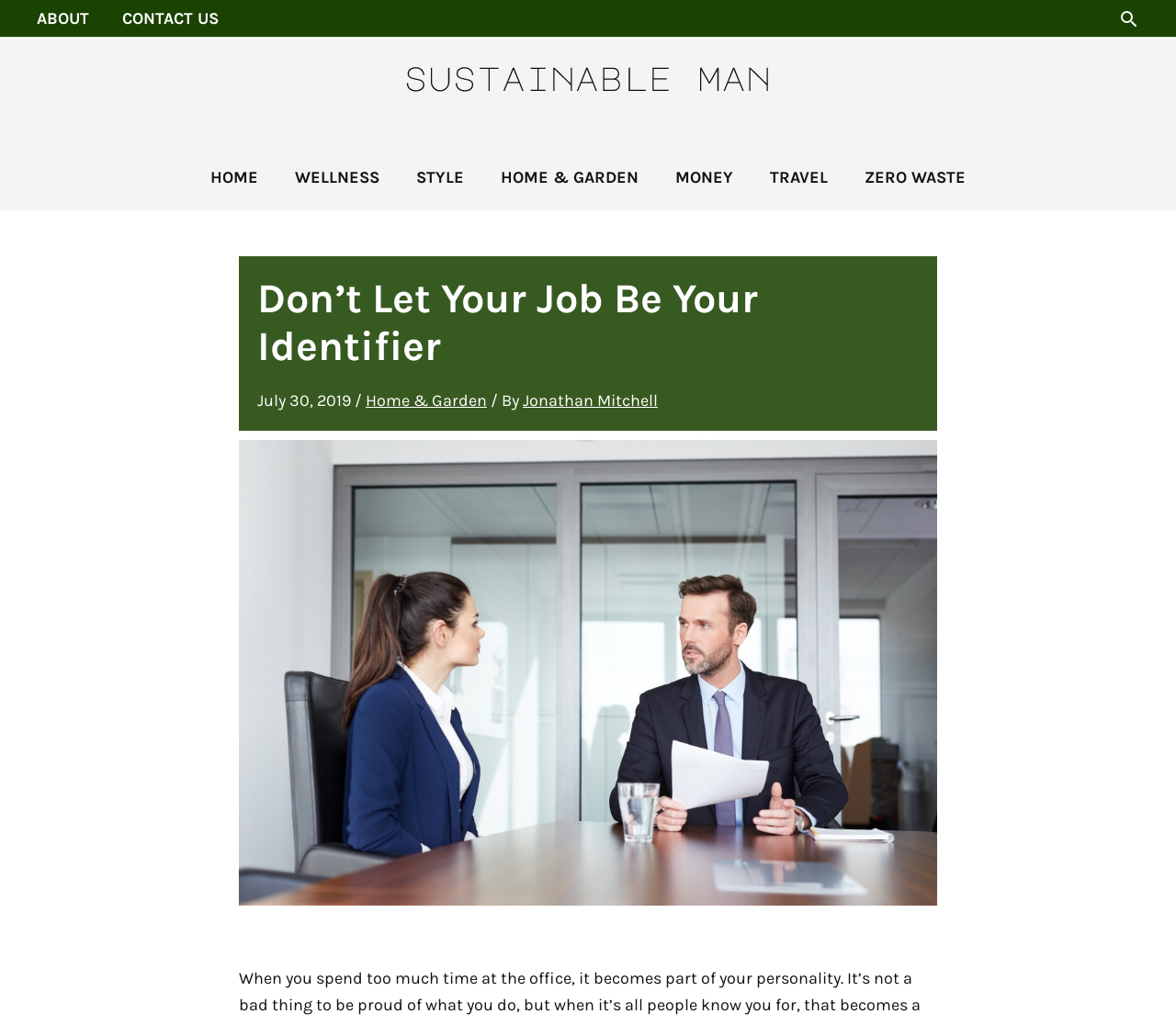What is the author of the article?
Answer the question using a single word or phrase, according to the image.

Jonathan Mitchell